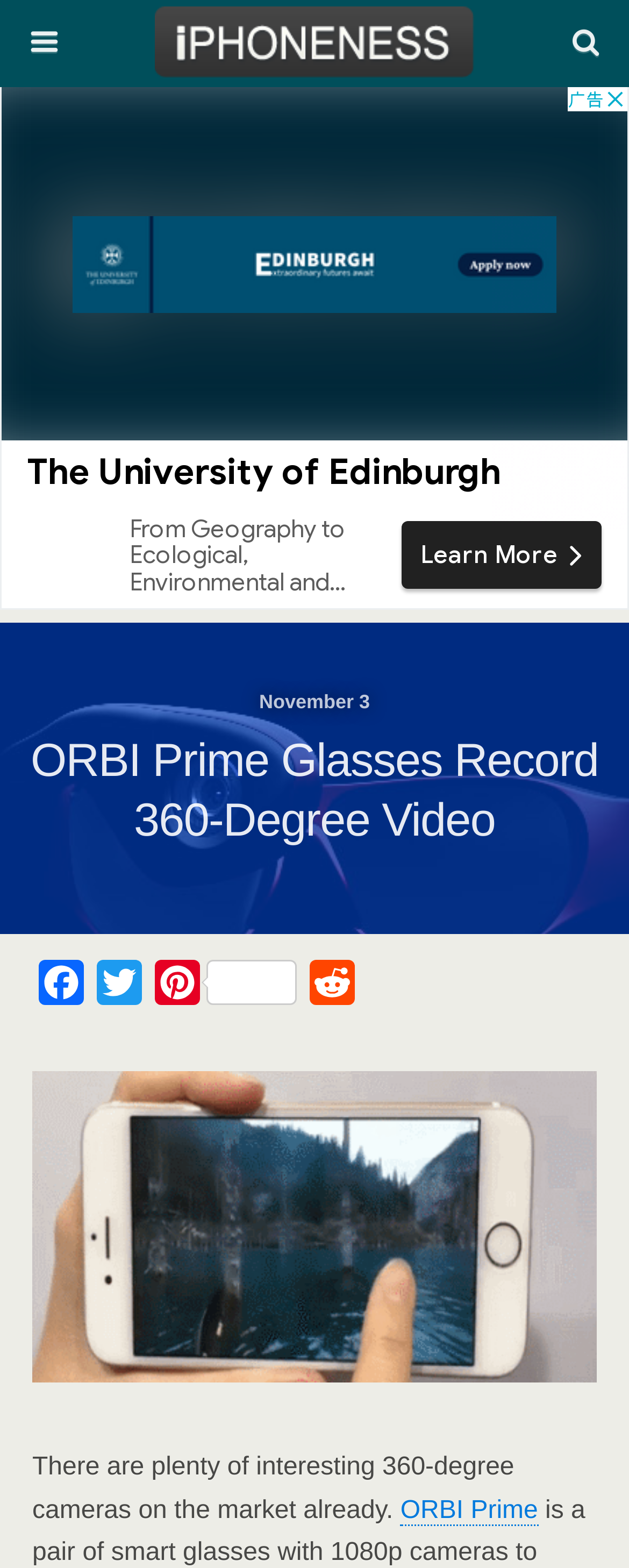Reply to the question below using a single word or brief phrase:
What is the resolution of the cameras on the ORBI Prime?

1080p